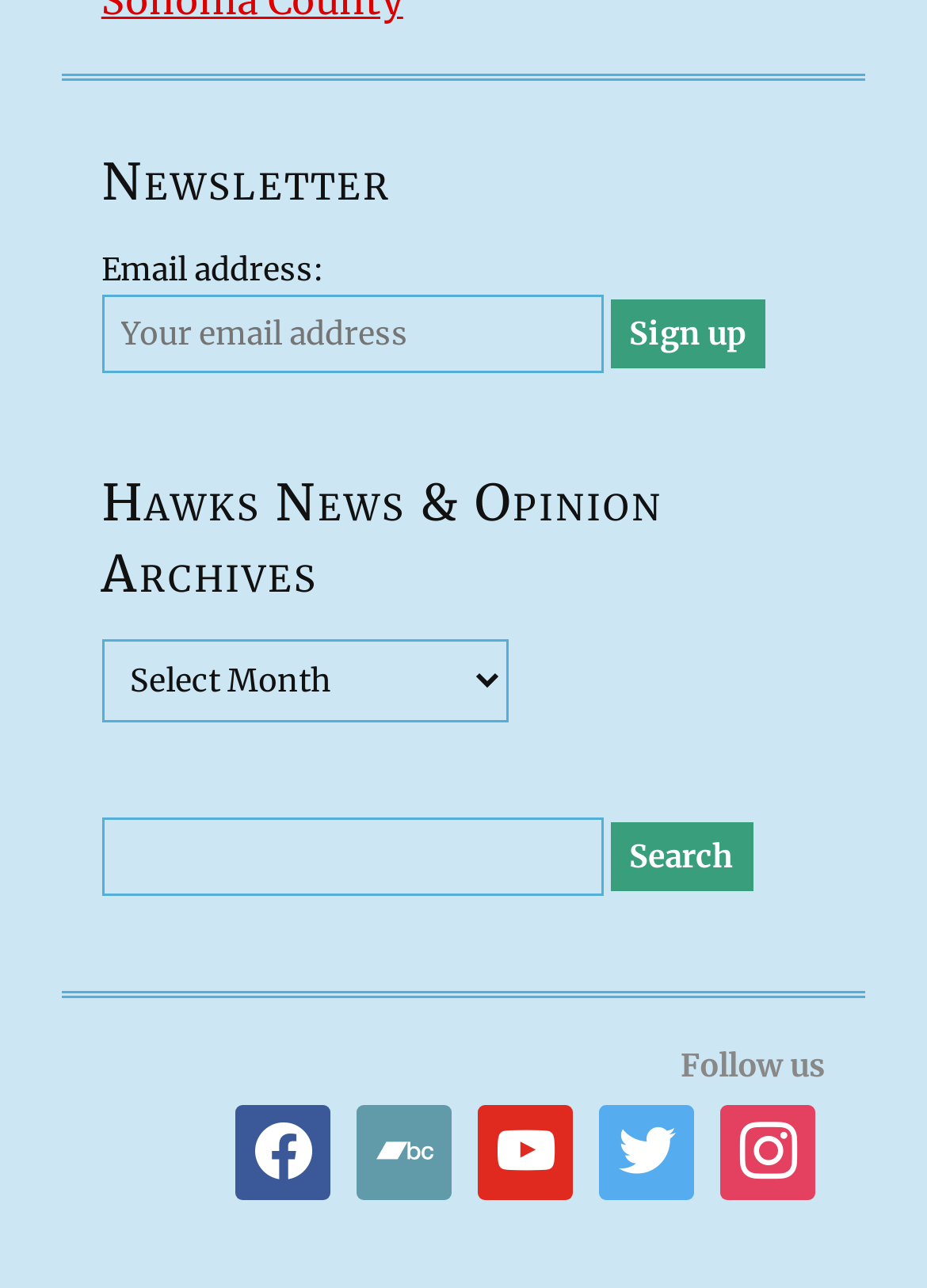What type of content is available in the archives?
Answer the question with a single word or phrase, referring to the image.

Hawks News & Opinion